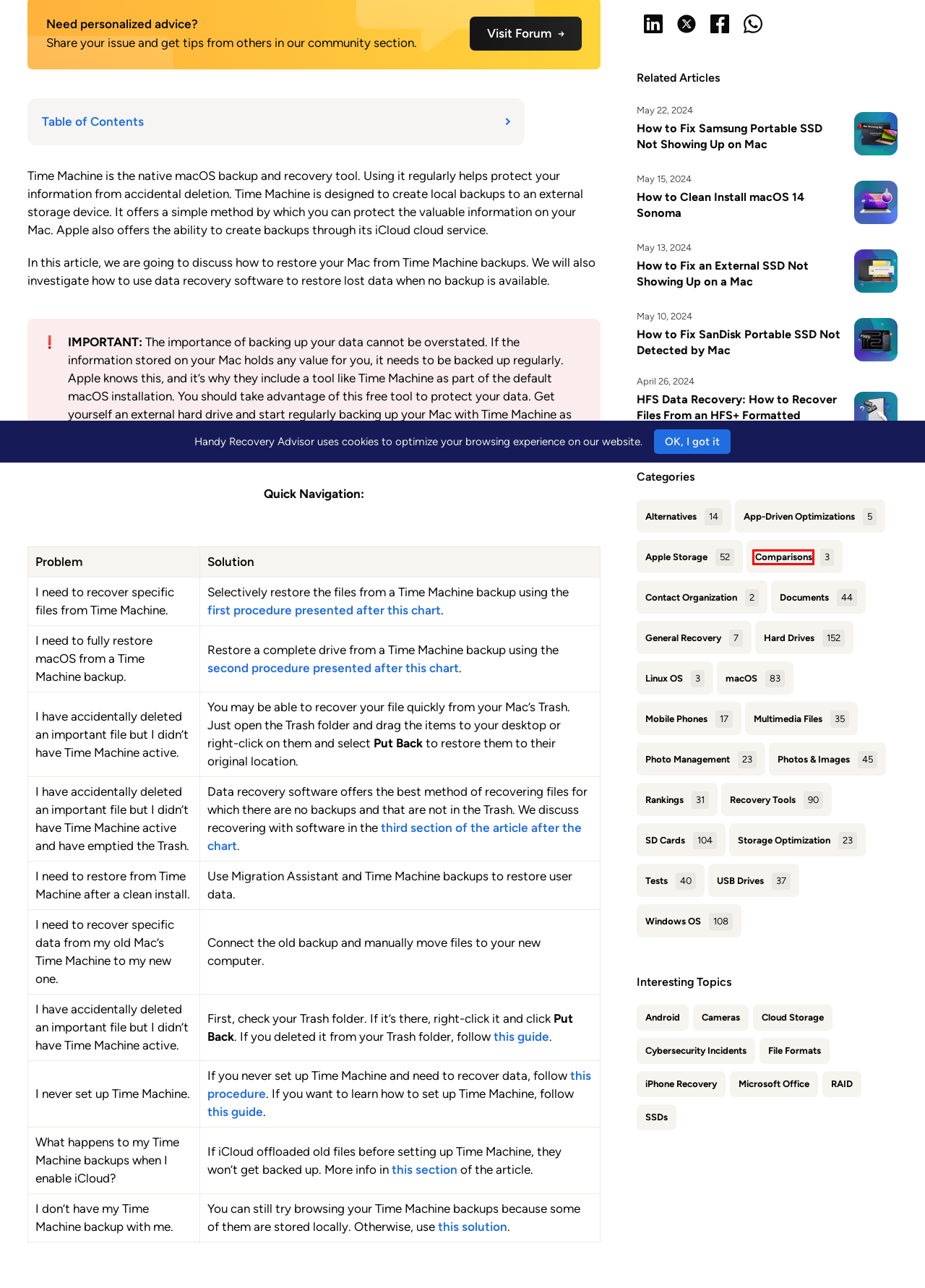Examine the screenshot of a webpage featuring a red bounding box and identify the best matching webpage description for the new page that results from clicking the element within the box. Here are the options:
A. Check out our articles from the "SSDs" subcategory - Handy Recovery Advisor
B. Check out our articles from the "Cloud Storage" subcategory - Handy Recovery Advisor
C. How to Fix an External SSD Not Showing Up on a Mac (Solved)
D. Read our articles tagged "Photo Management" - Handy Recovery Advisor
E. Read our articles tagged "Comparisons" - Handy Recovery Advisor
F. Read our articles tagged "Linux OS" - Handy Recovery Advisor
G. Read our articles tagged "Hard Drives" - Handy Recovery Advisor
H. Read our articles tagged "Storage Optimization" - Handy Recovery Advisor

E